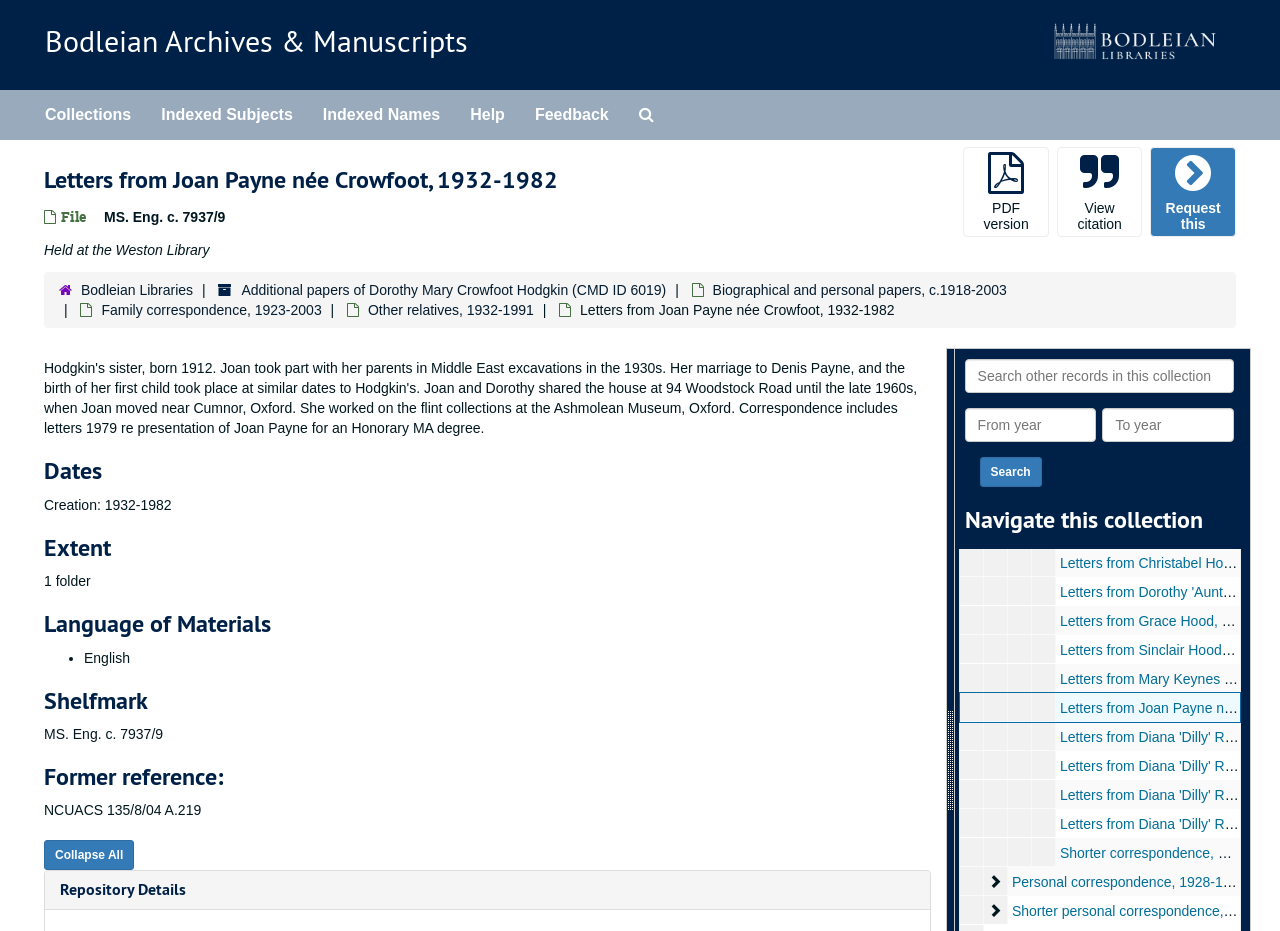How many folders are in the collection?
Please answer the question with as much detail and depth as you can.

The number of folders in the collection can be found in the 'Extent' section, where it is listed as '1 folder'.